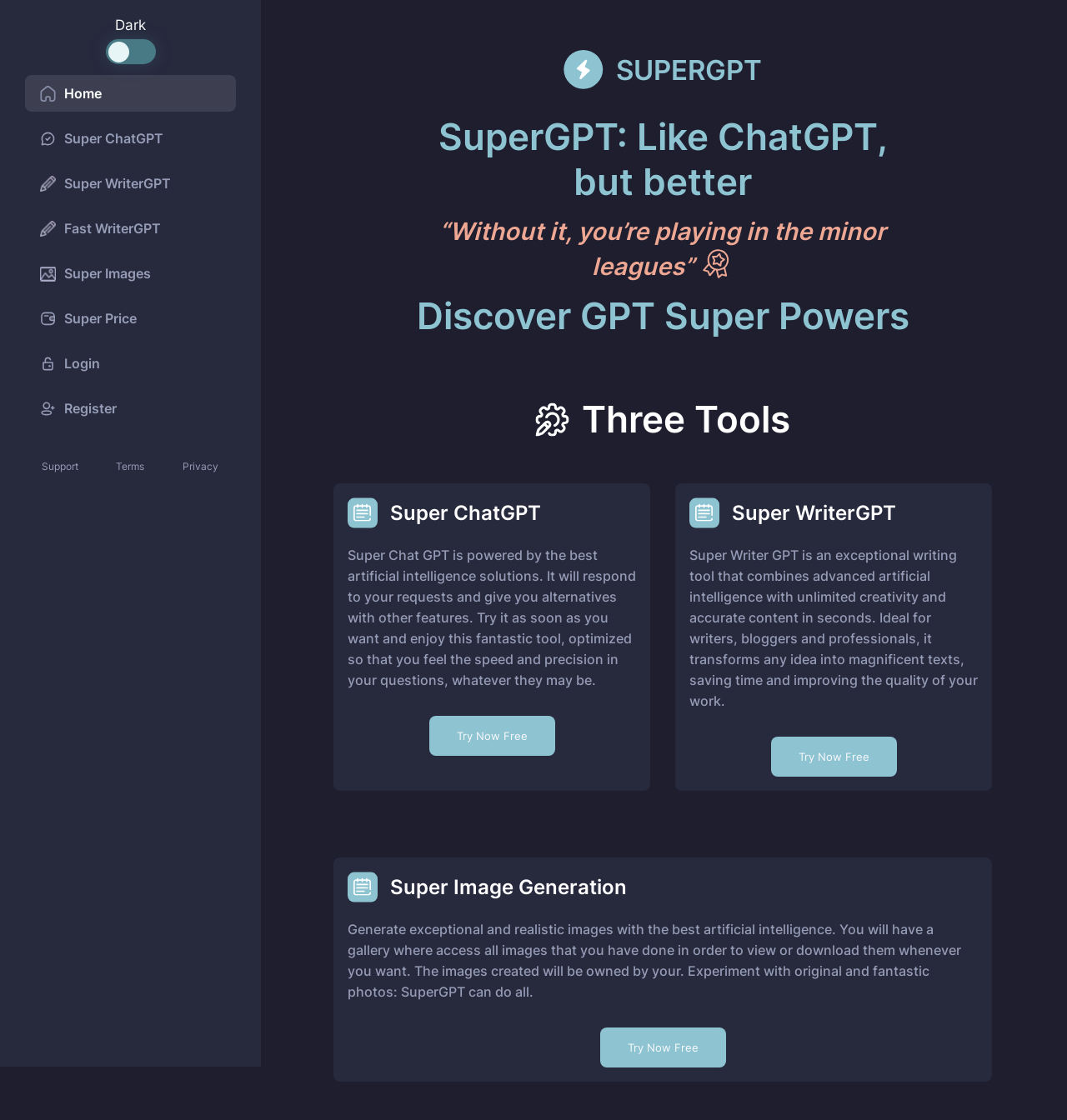Identify and provide the text content of the webpage's primary headline.

SuperGPT: Like ChatGPT, but better